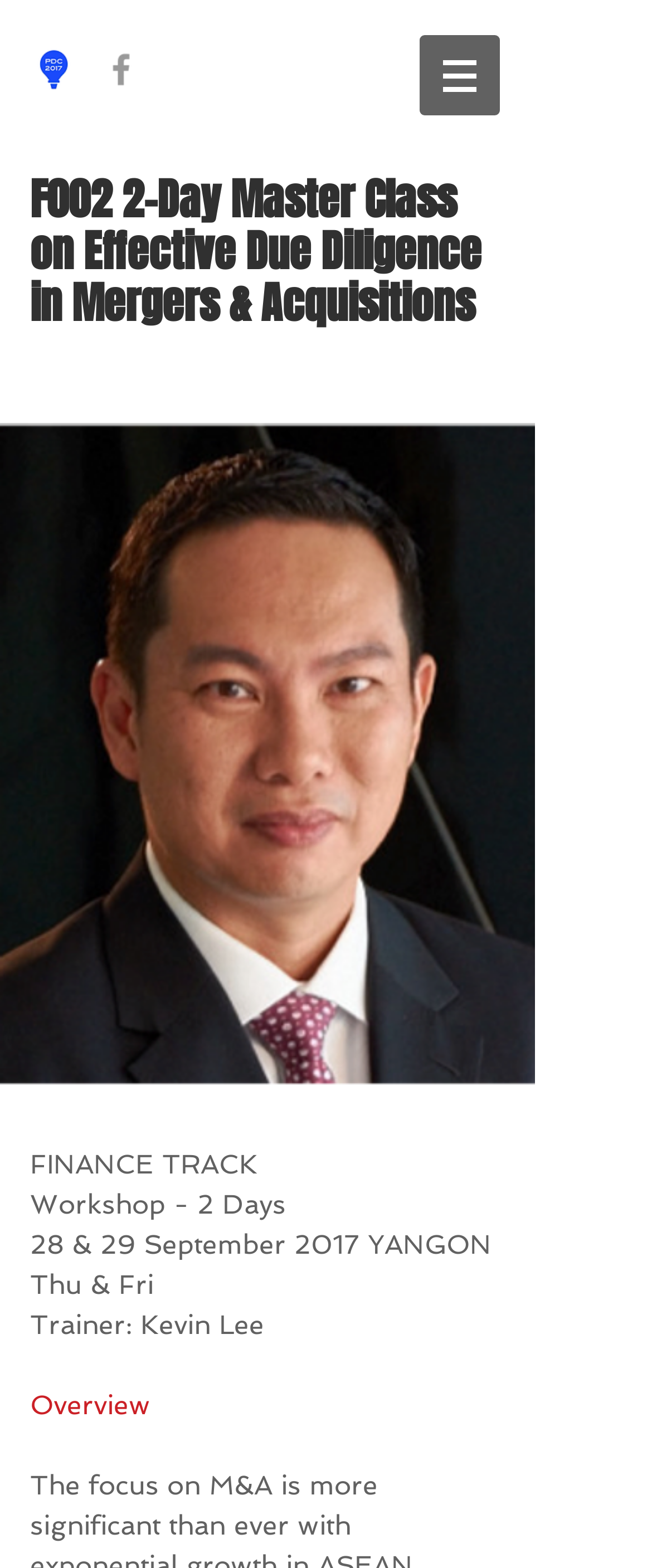Provide your answer in a single word or phrase: 
What is the trainer's name?

Kevin Lee